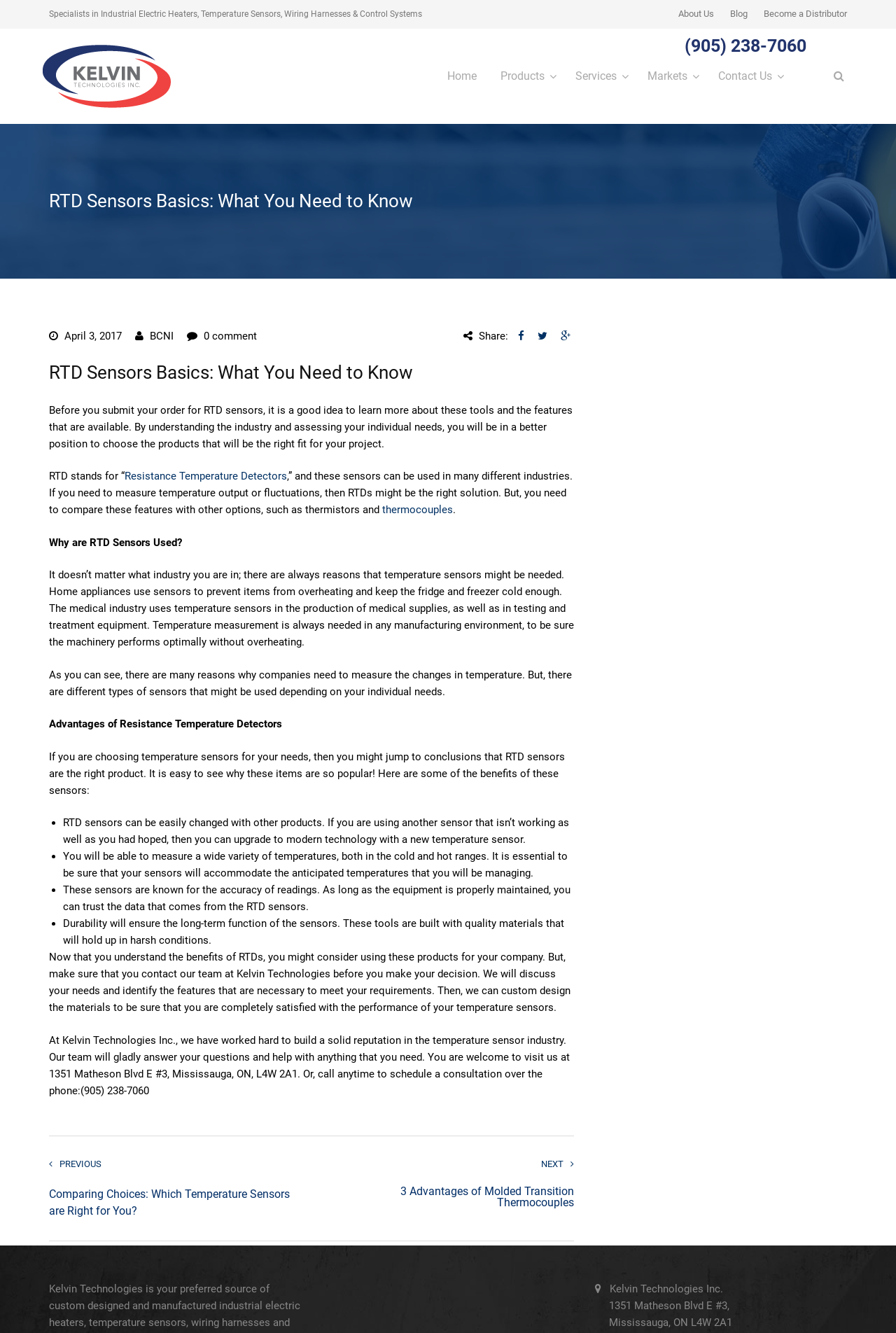What is the purpose of RTD sensors?
Answer the question based on the image using a single word or a brief phrase.

To measure temperature output or fluctuations